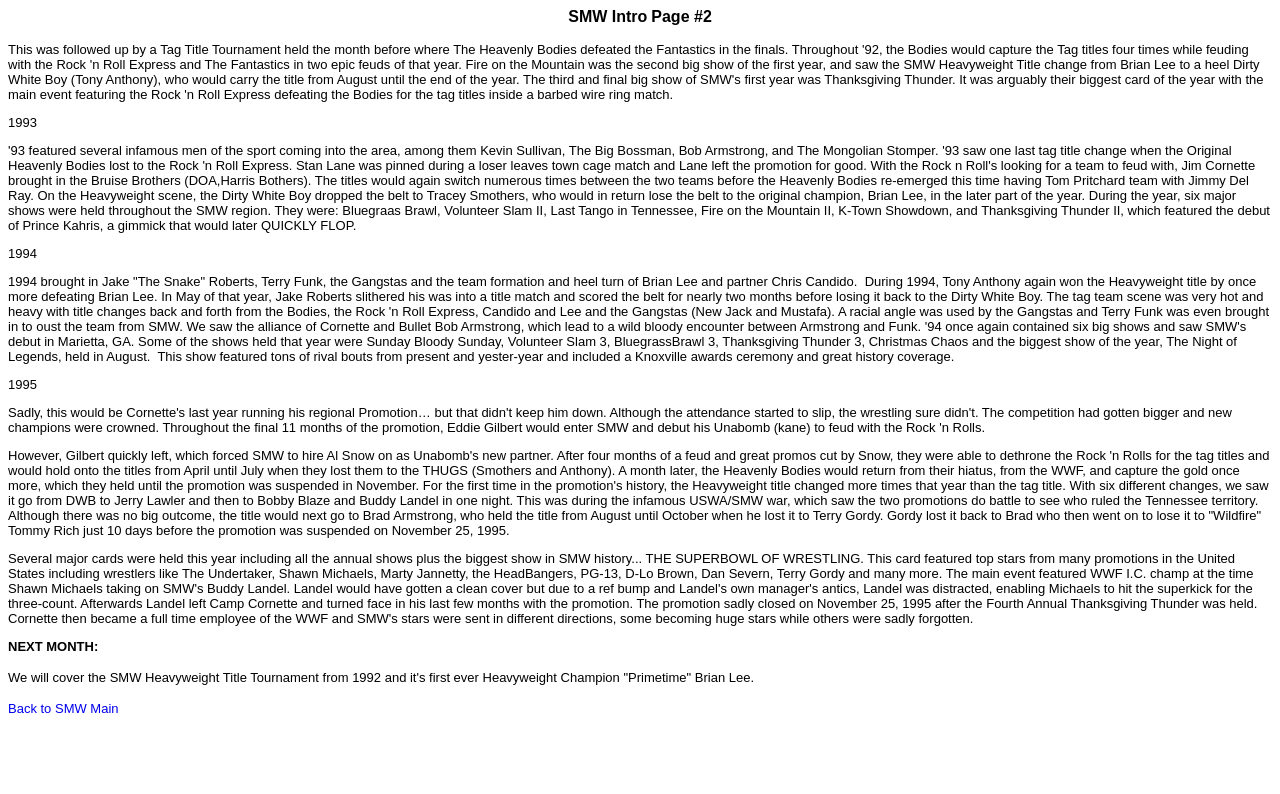Who was Jake 'The Snake' Roberts' opponent in a title match?
Using the visual information, reply with a single word or short phrase.

The Dirty White Boy